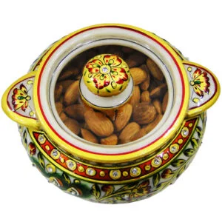Answer succinctly with a single word or phrase:
What is the purpose of the box?

Storing dry fruits